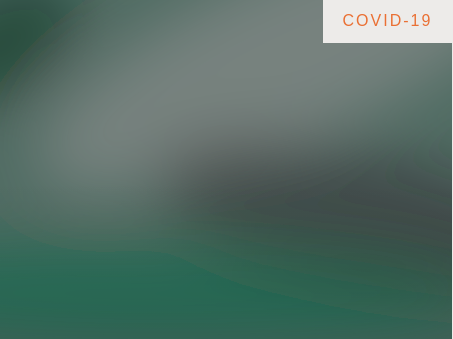Give a one-word or one-phrase response to the question: 
Where is the title 'COVID-19' located?

Upper right corner